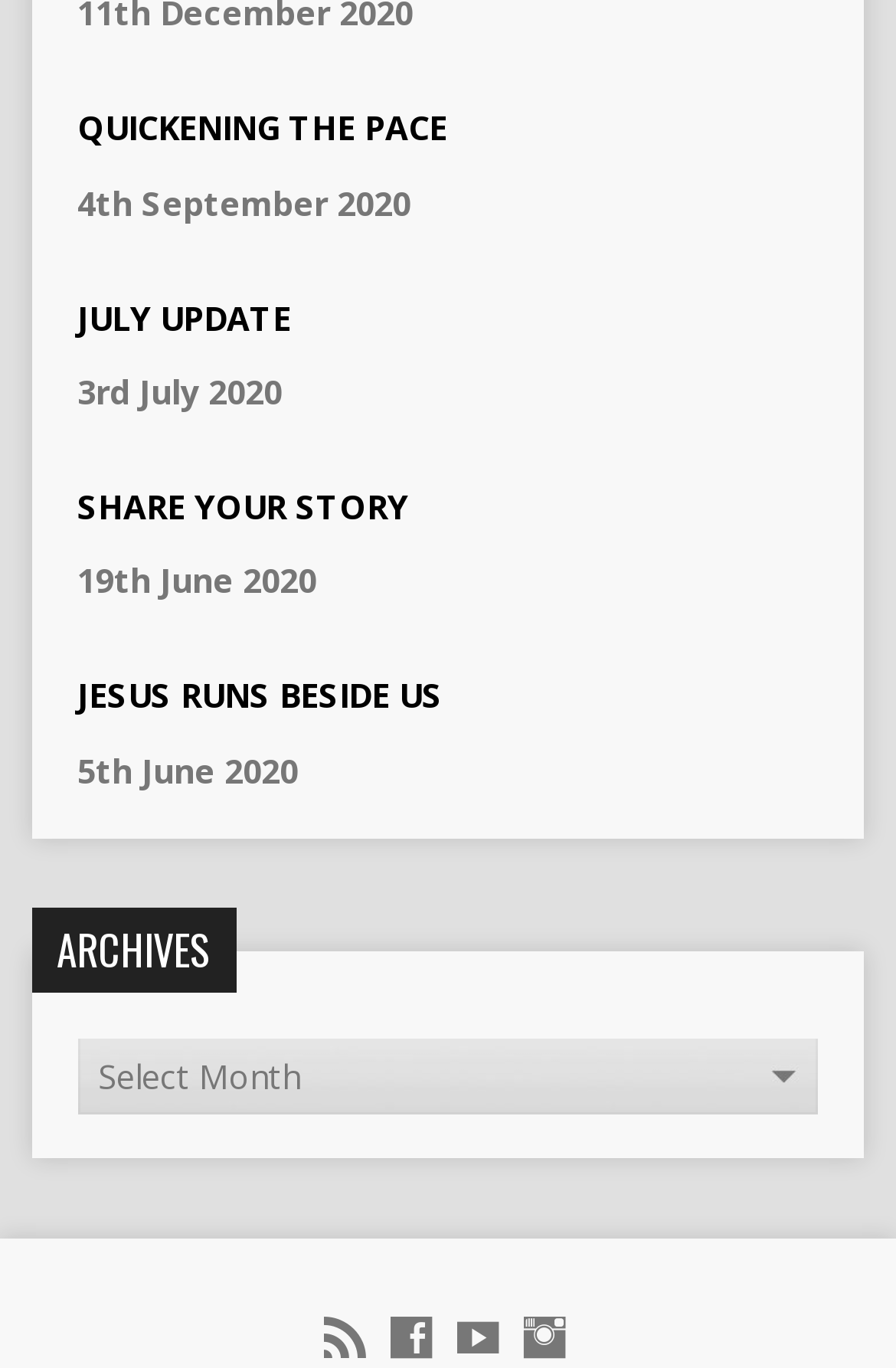What is the purpose of the combobox?
Based on the screenshot, answer the question with a single word or phrase.

To select archives